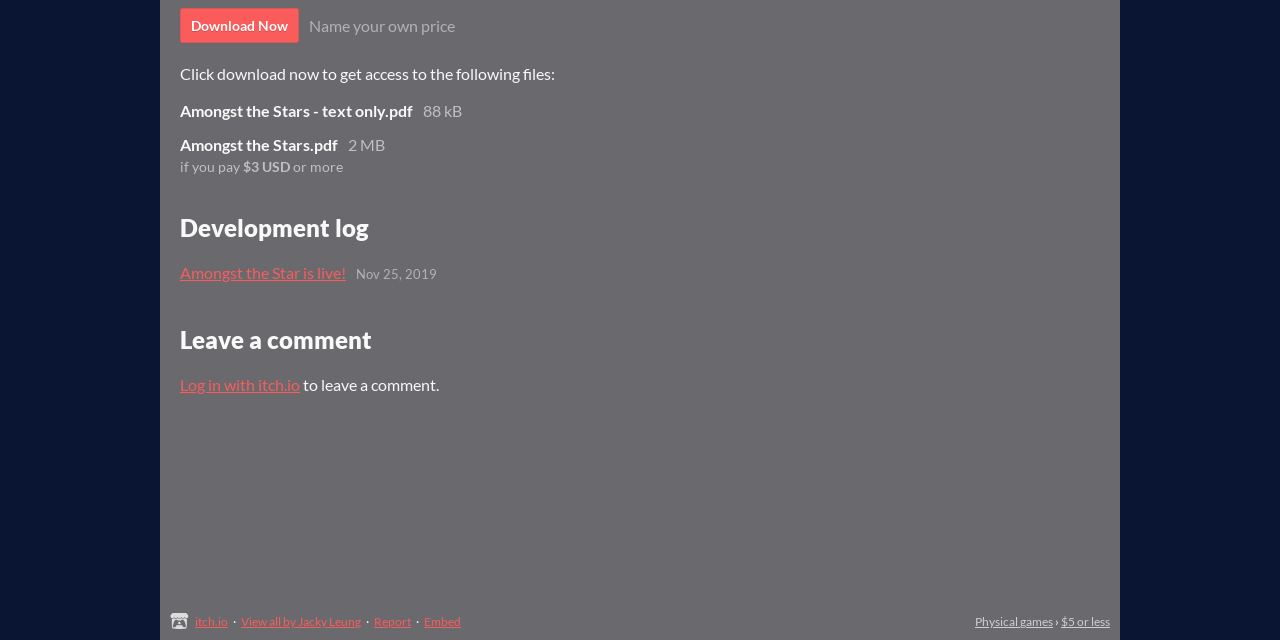From the webpage screenshot, predict the bounding box of the UI element that matches this description: "Report".

[0.292, 0.959, 0.321, 0.983]